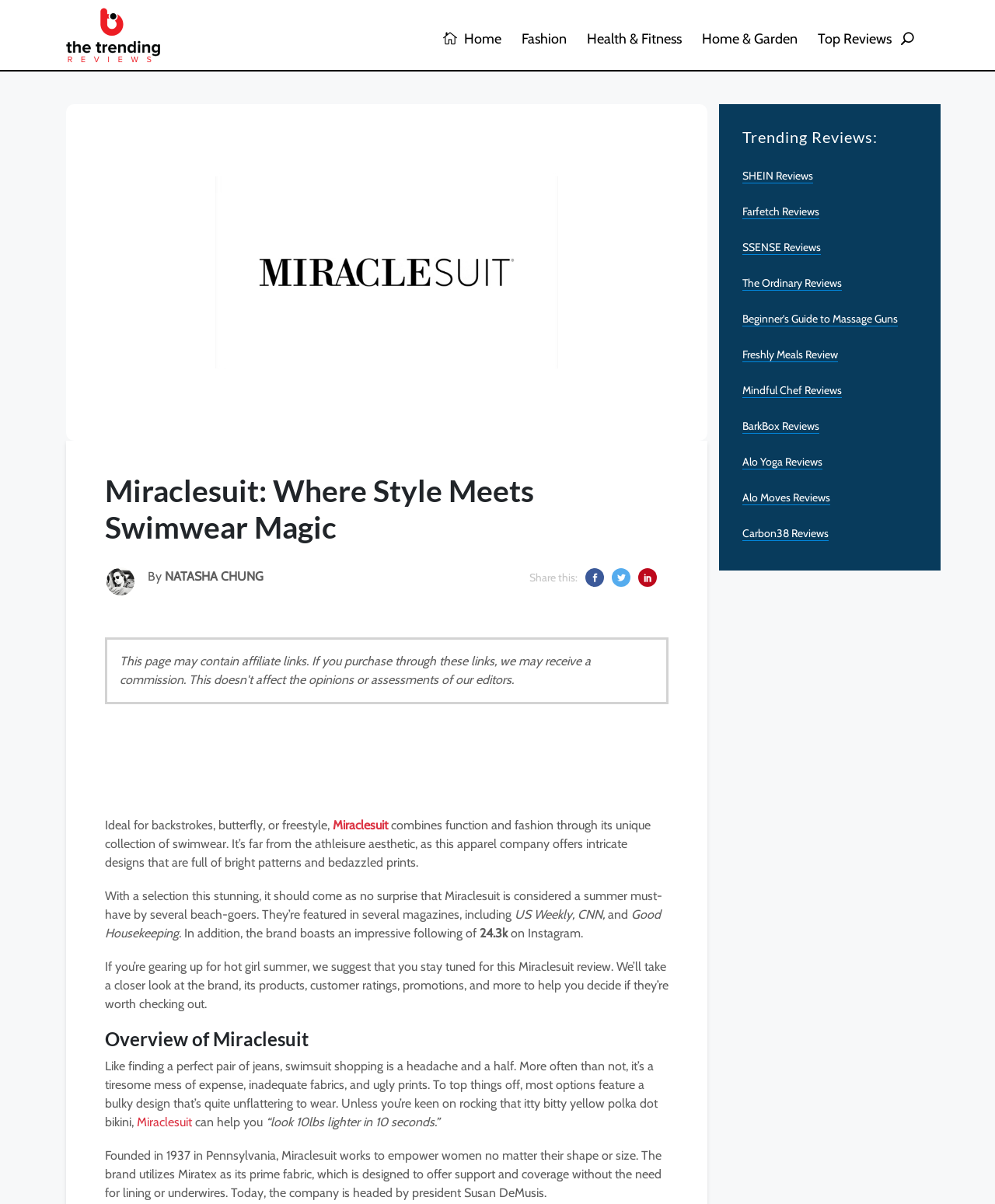What is the brand name of the swimwear company?
Please provide a single word or phrase as the answer based on the screenshot.

Miraclesuit